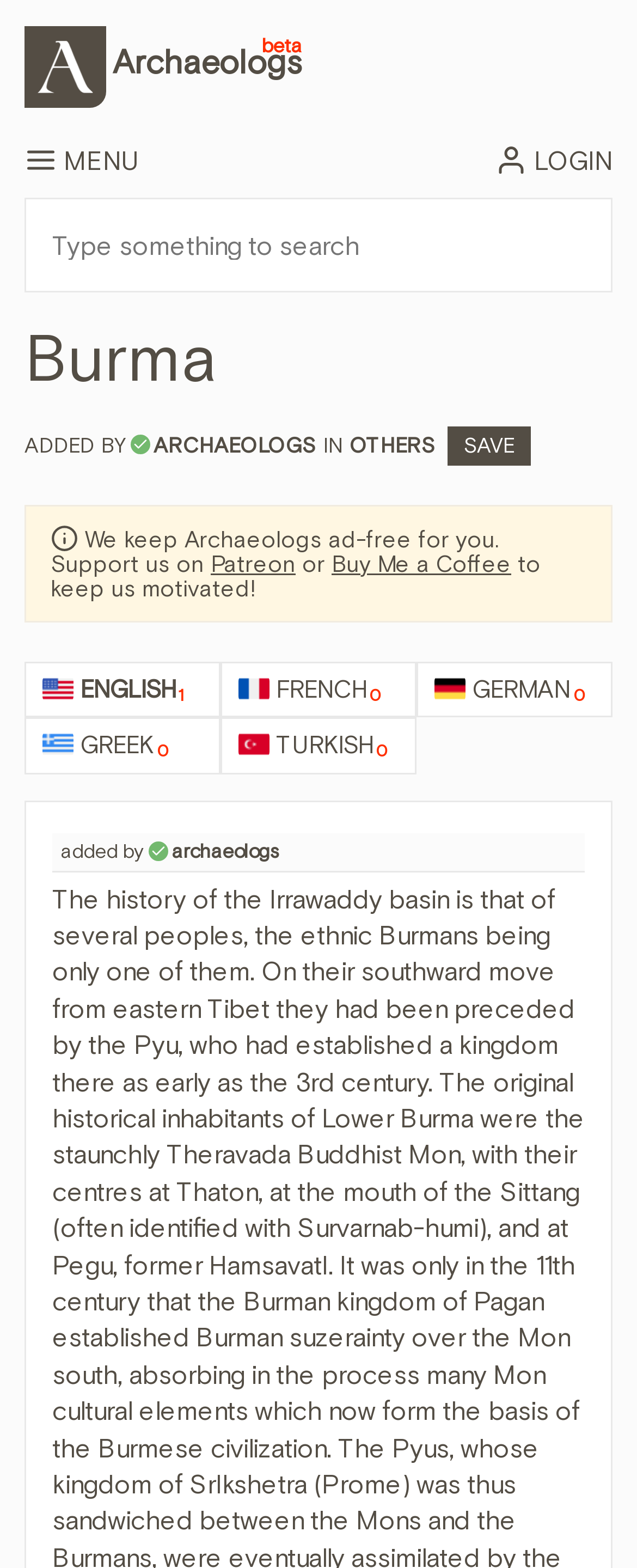Locate the bounding box coordinates of the clickable area needed to fulfill the instruction: "Select English language".

[0.041, 0.423, 0.344, 0.457]